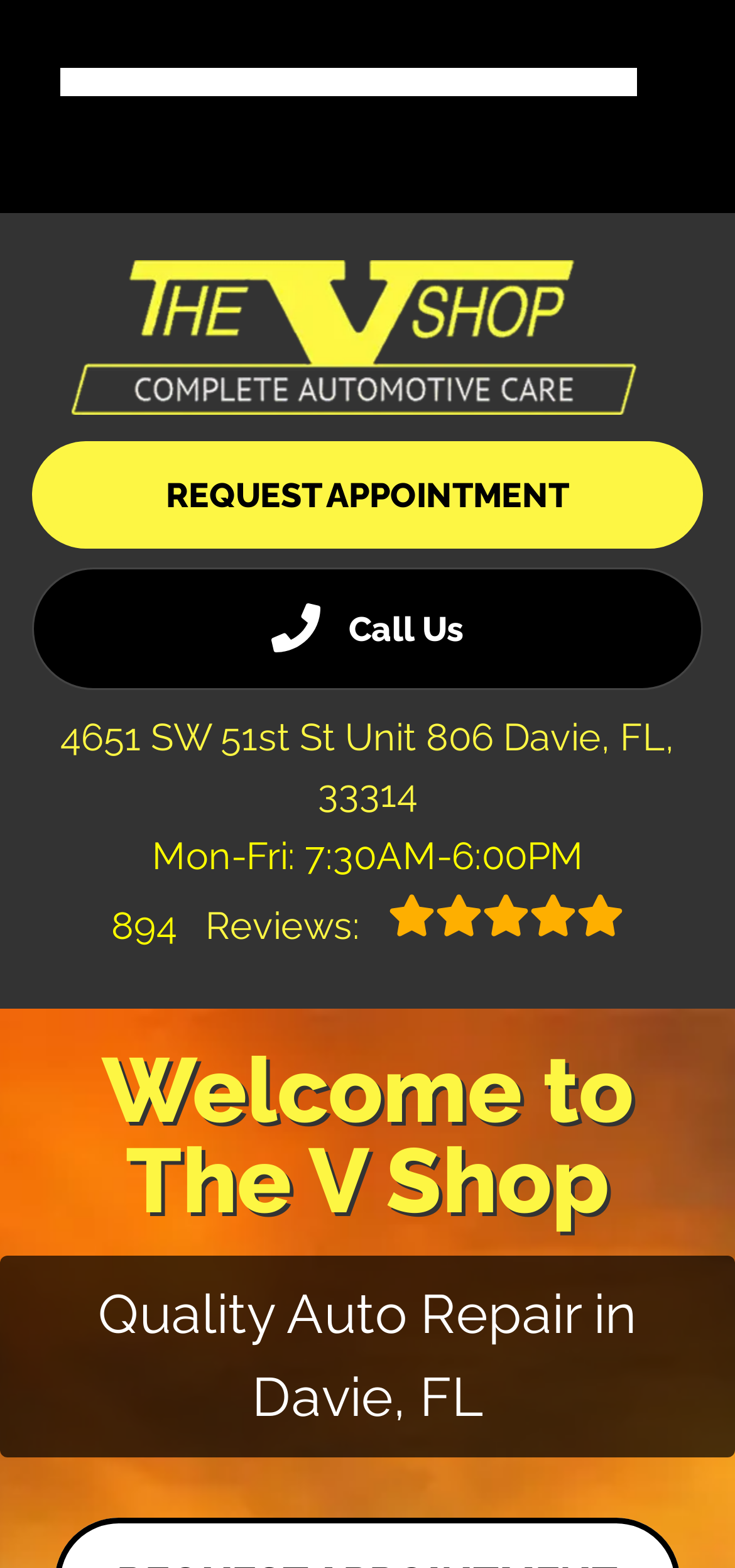Determine the bounding box coordinates for the HTML element described here: "Request Appointment".

[0.074, 0.523, 0.926, 0.605]